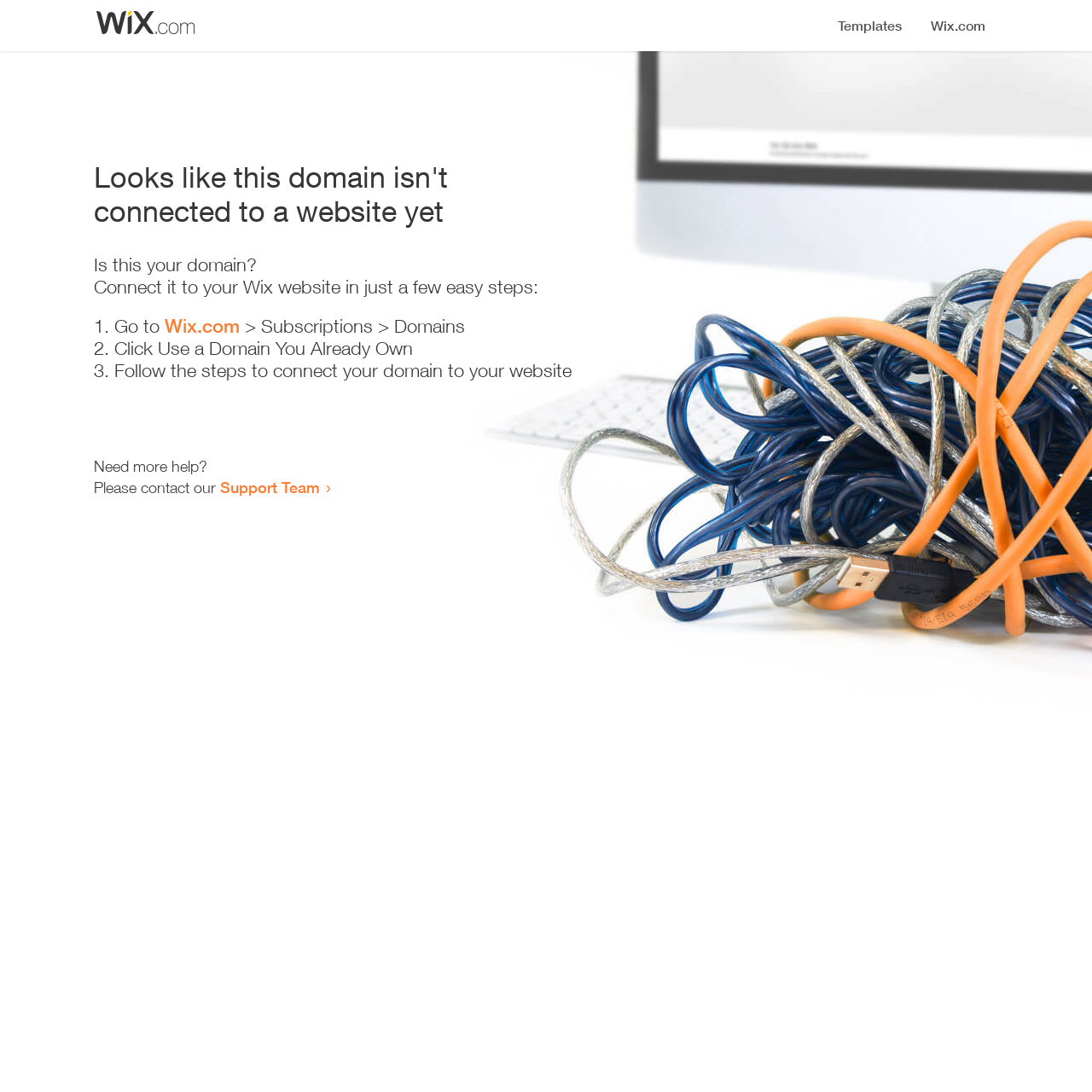How many steps are required to connect the domain?
Use the image to answer the question with a single word or phrase.

3